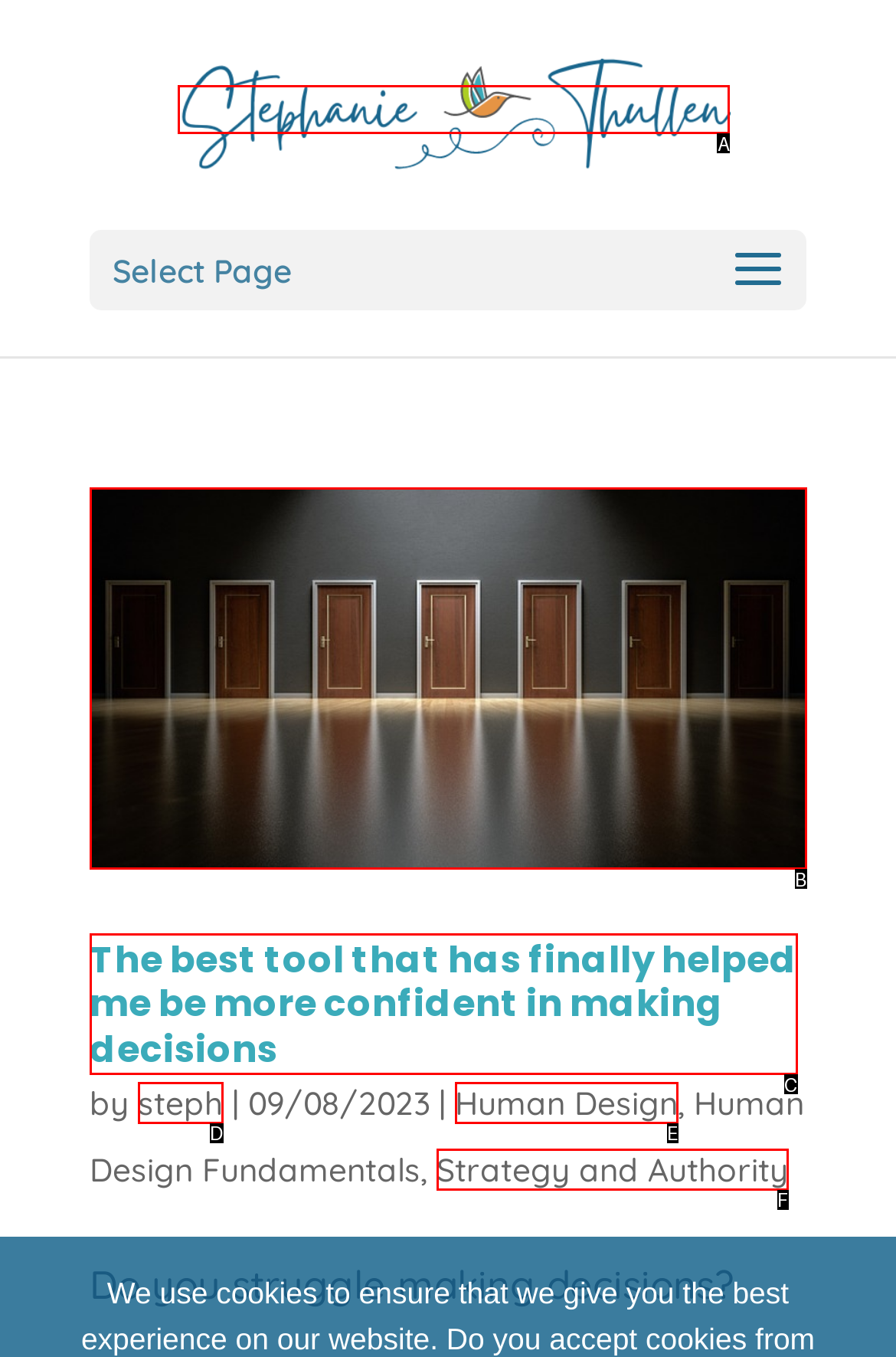Which UI element corresponds to this description: steph
Reply with the letter of the correct option.

D